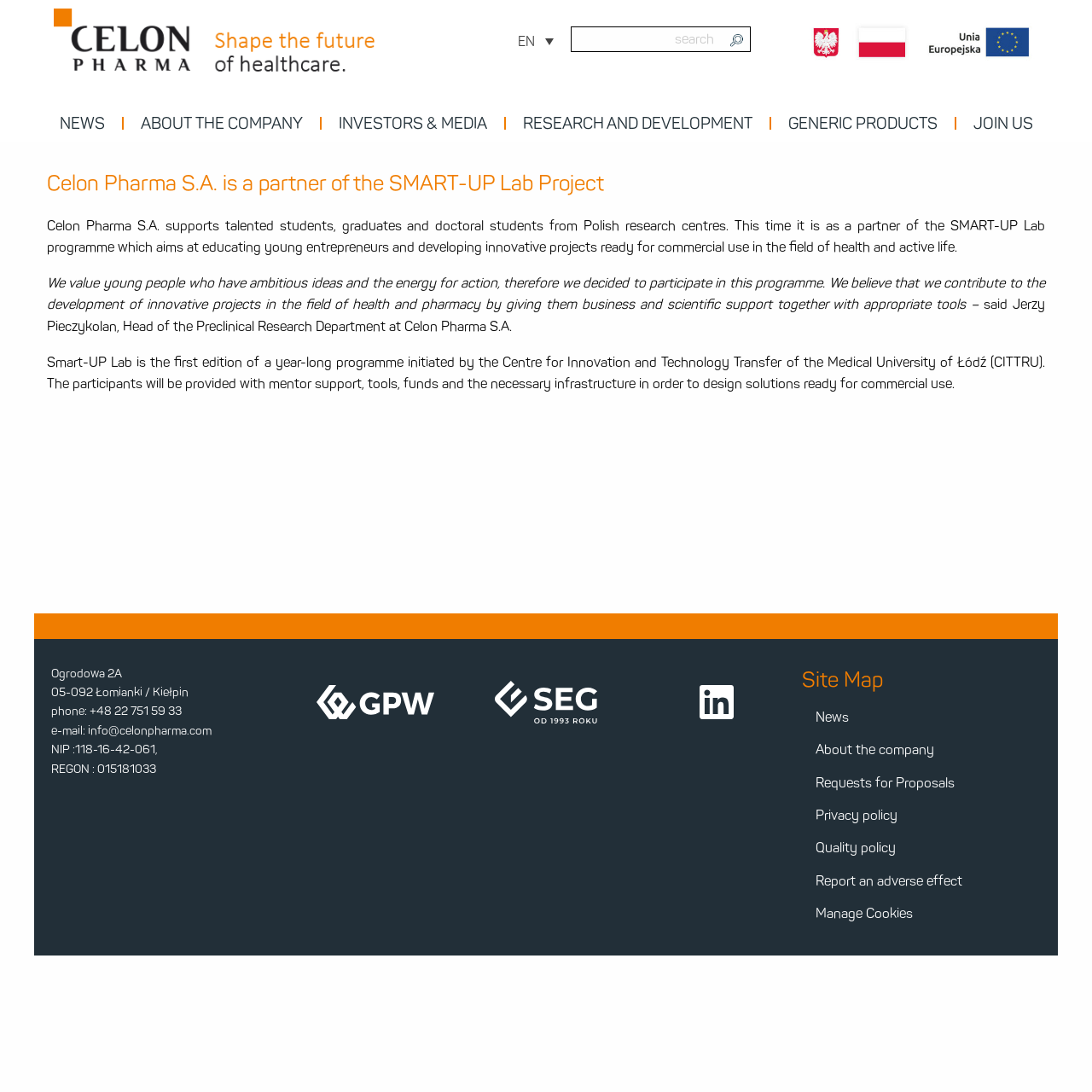Predict the bounding box coordinates of the area that should be clicked to accomplish the following instruction: "Contact us". The bounding box coordinates should consist of four float numbers between 0 and 1, i.e., [left, top, right, bottom].

[0.08, 0.662, 0.194, 0.676]